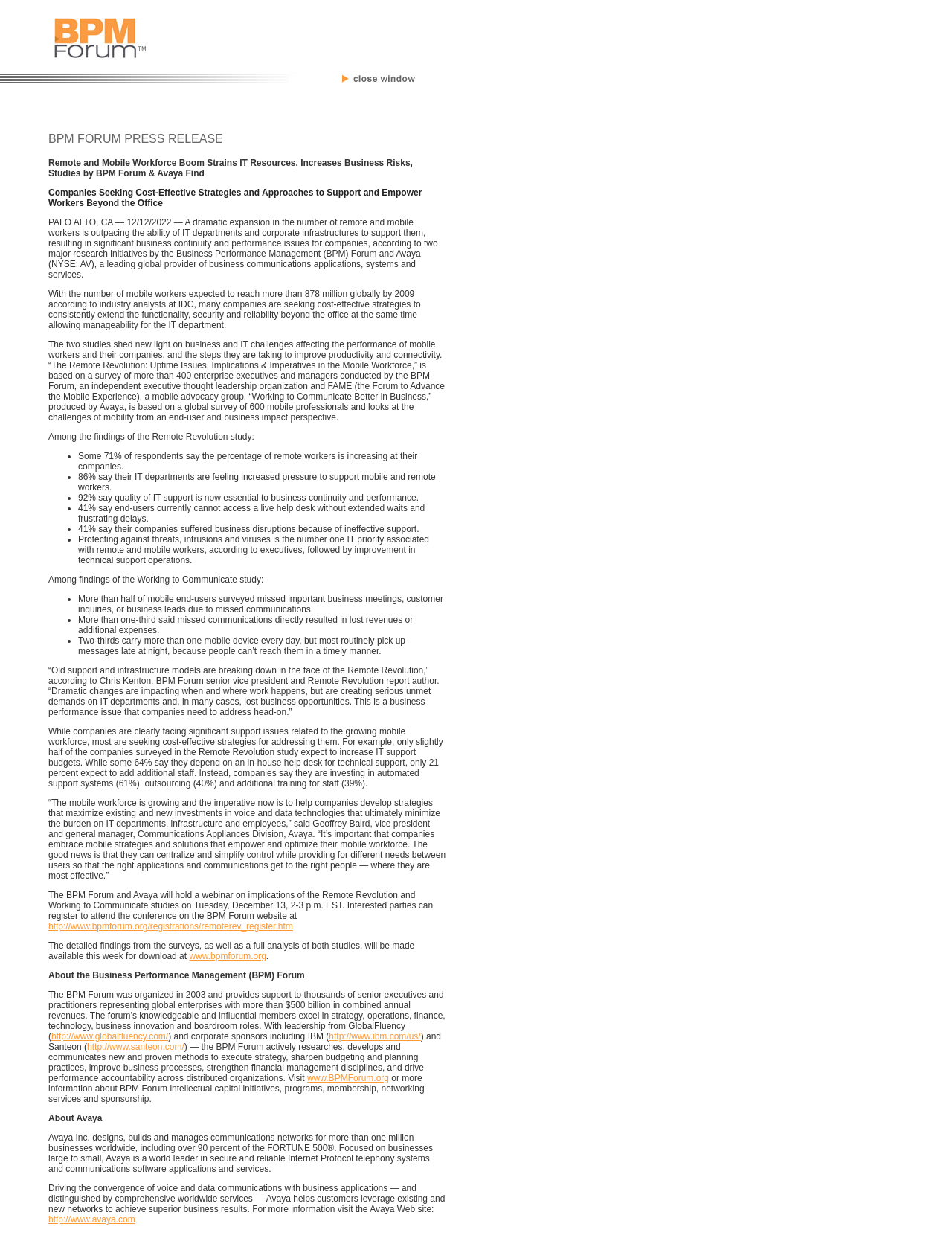Identify the bounding box for the UI element that is described as follows: "http://www.ibm.com/us/".

[0.346, 0.829, 0.442, 0.837]